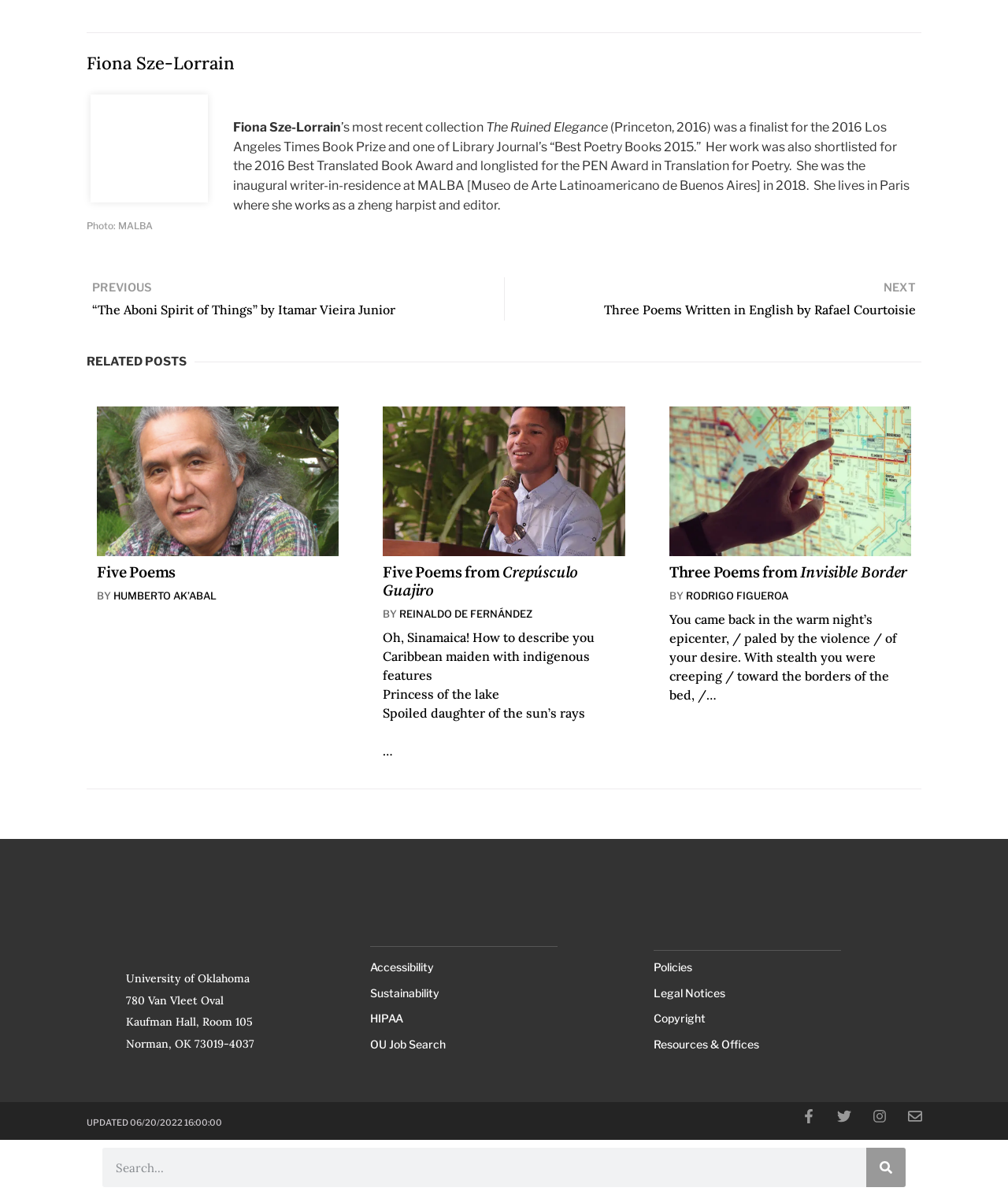Please identify the bounding box coordinates of the area I need to click to accomplish the following instruction: "Search for a specific topic".

[0.102, 0.96, 0.898, 0.993]